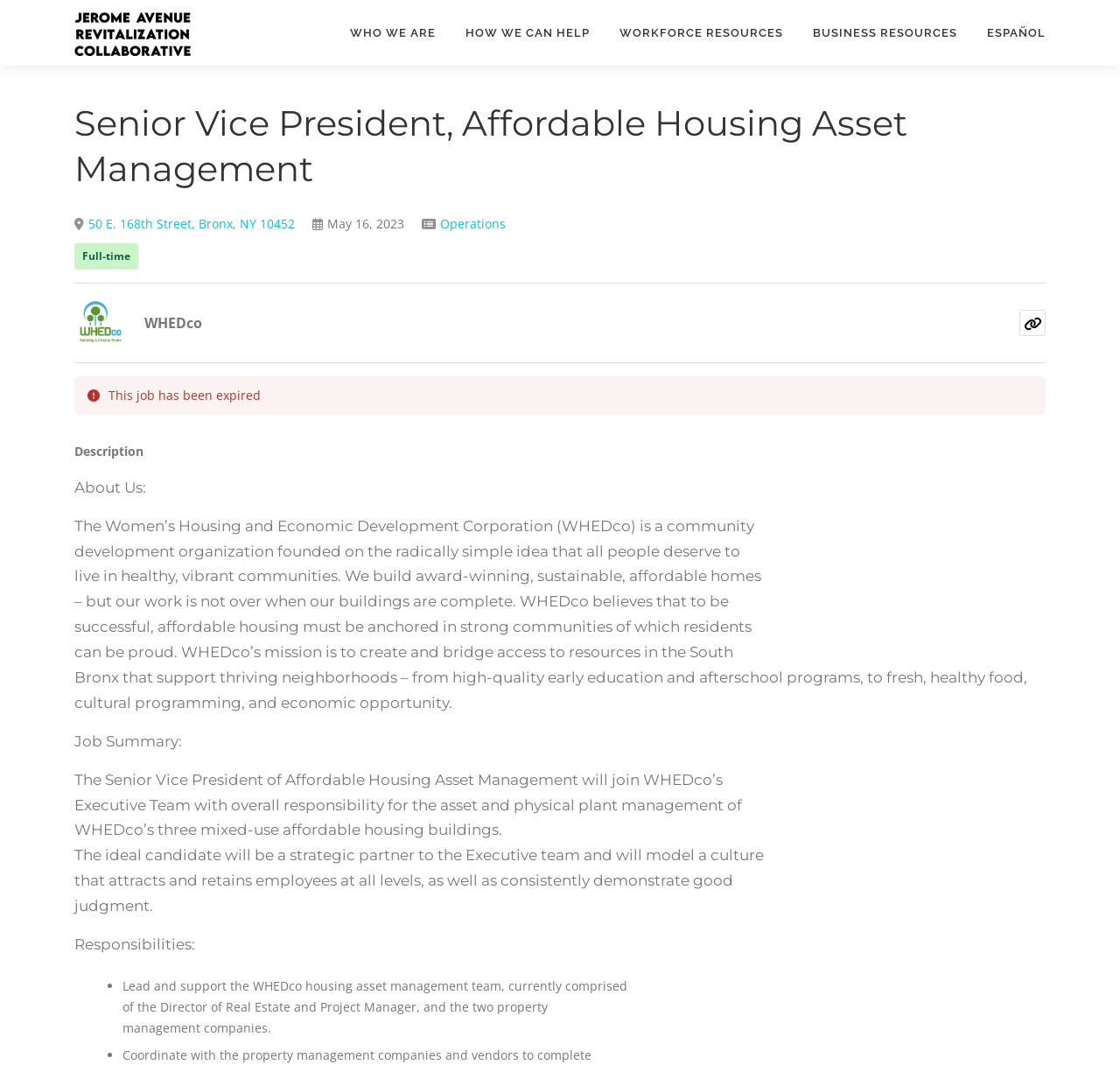Generate the text content of the main heading of the webpage.

Senior Vice President, Affordable Housing Asset Management